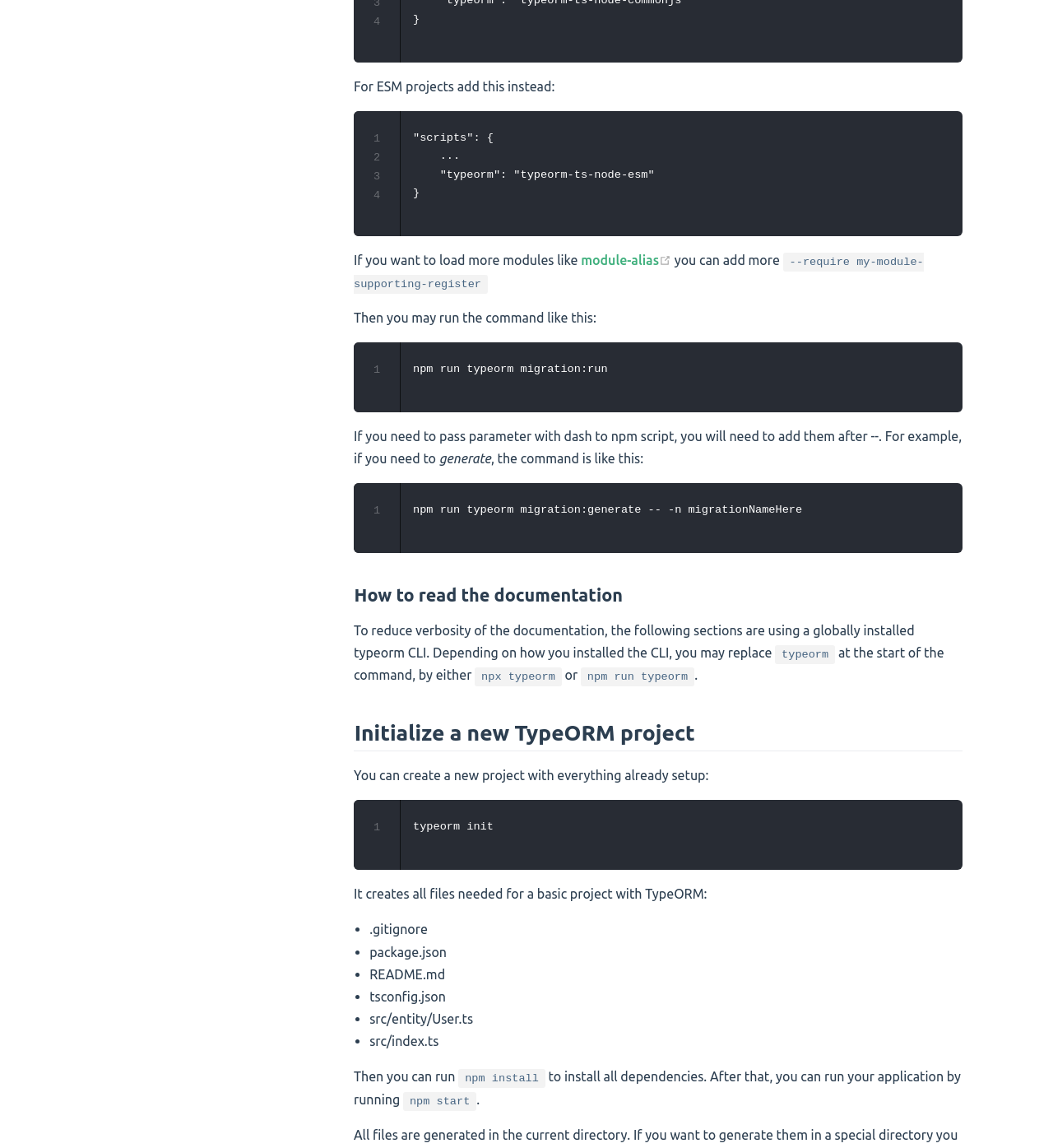Given the element description Migrations, identify the bounding box coordinates for the UI element on the webpage screenshot. The format should be (top-left x, top-left y, bottom-right x, bottom-right y), with values between 0 and 1.

[0.0, 0.494, 0.249, 0.524]